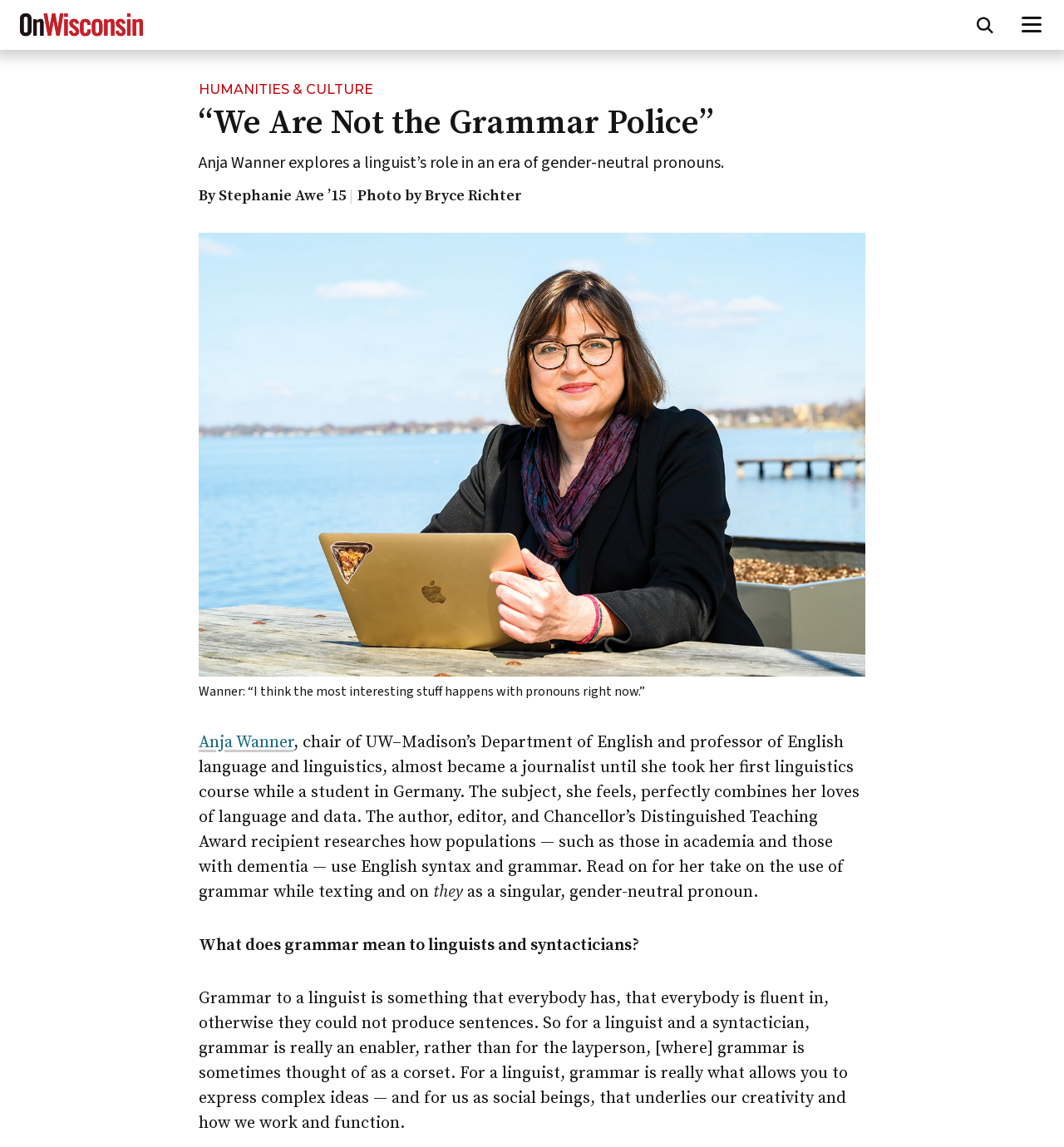For the given element description Humanities & Culture, determine the bounding box coordinates of the UI element. The coordinates should follow the format (top-left x, top-left y, bottom-right x, bottom-right y) and be within the range of 0 to 1.

[0.187, 0.071, 0.351, 0.085]